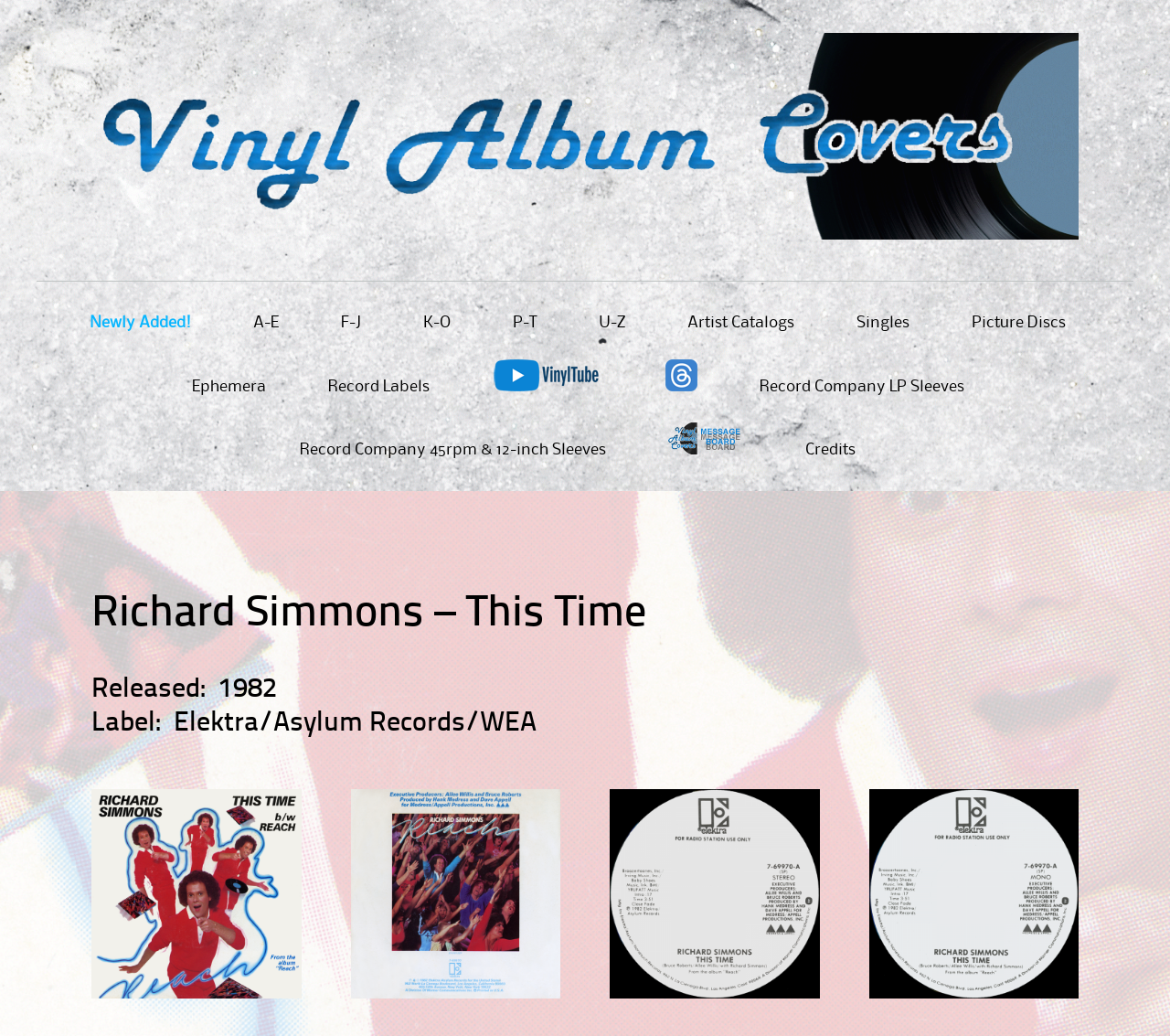Please find and report the primary heading text from the webpage.

Richard Simmons – This Time